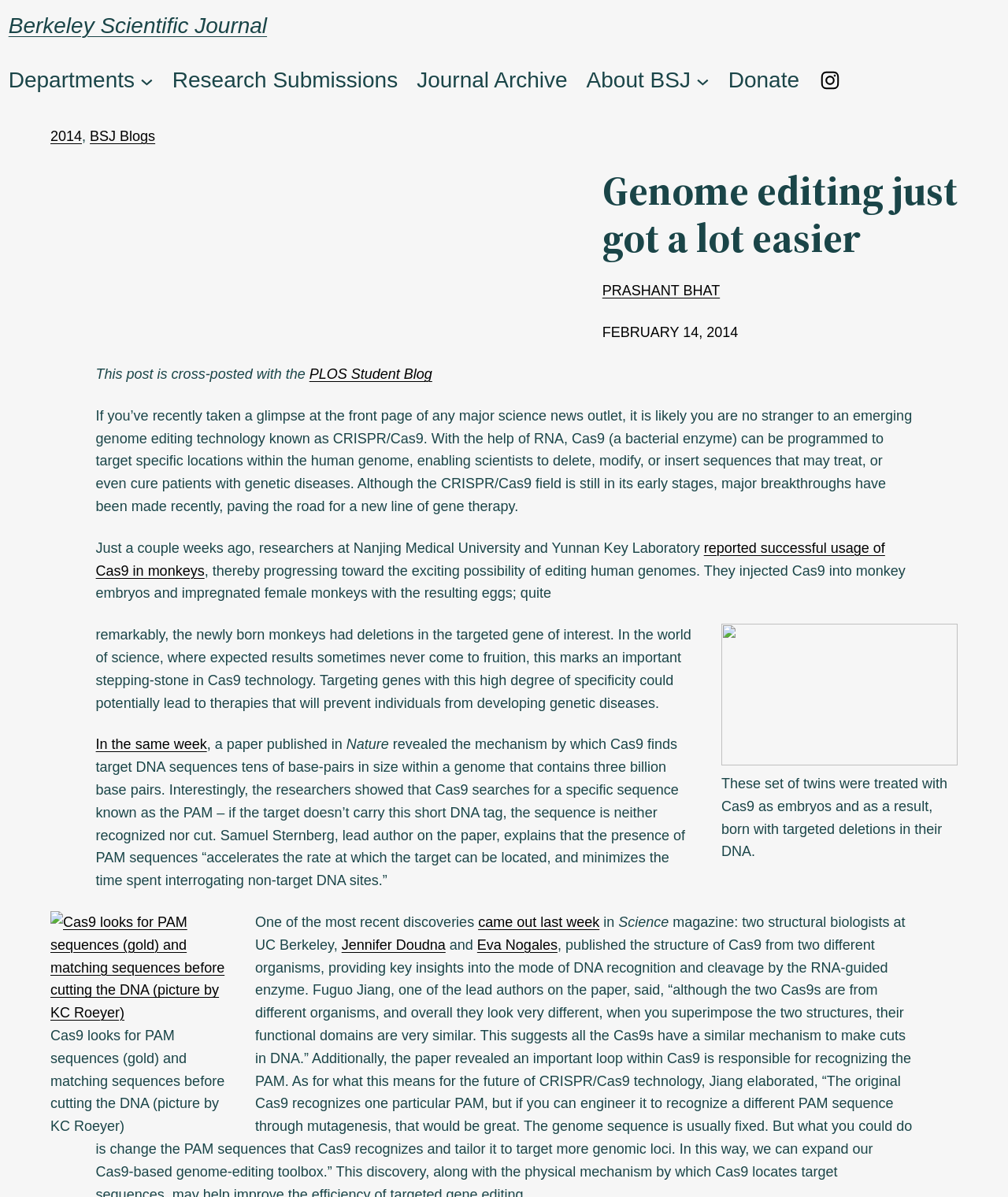Write an extensive caption that covers every aspect of the webpage.

The webpage is an article from the Berkeley Scientific Journal, titled "Genome editing just got a lot easier". At the top, there is a header section with a navigation menu that contains links to various departments, research submissions, journal archives, and about BSJ. Below the header, there is a link to the year 2014, followed by a comma and a link to BSJ Blogs.

The main article begins with a heading that repeats the title, followed by the author's name, Prashant Bhat, and the date, February 14, 2014. The article discusses the emerging genome editing technology known as CRISPR/Cas9, which enables scientists to delete, modify, or insert sequences that may treat or cure patients with genetic diseases.

The article is divided into several paragraphs, with links to external sources, such as the PLOS Student Blog, and references to research papers published in Nature and Science magazines. There are also two figures with captions, one showing the result of using Cas9 in monkey embryos, and the other illustrating how Cas9 looks for PAM sequences and matching sequences before cutting the DNA.

Throughout the article, there are links to specific researchers, such as Jennifer Doudna and Eva Nogales, who have made significant contributions to the field of CRISPR/Cas9. The article concludes with a discussion of the recent discoveries and breakthroughs in the field, highlighting the potential of CRISPR/Cas9 to lead to therapies that will prevent individuals from developing genetic diseases.